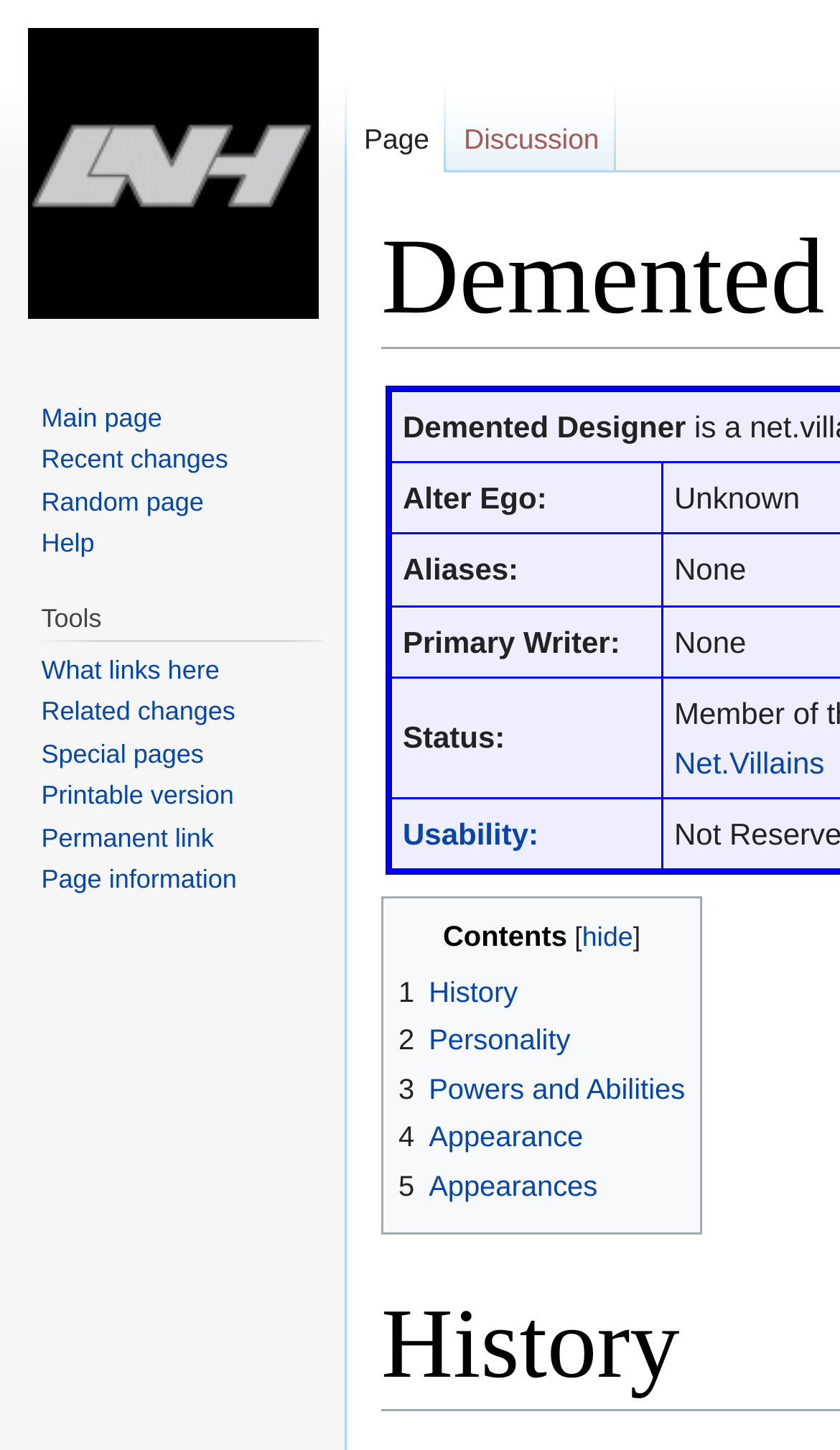Could you specify the bounding box coordinates for the clickable section to complete the following instruction: "View page information"?

[0.049, 0.596, 0.282, 0.617]